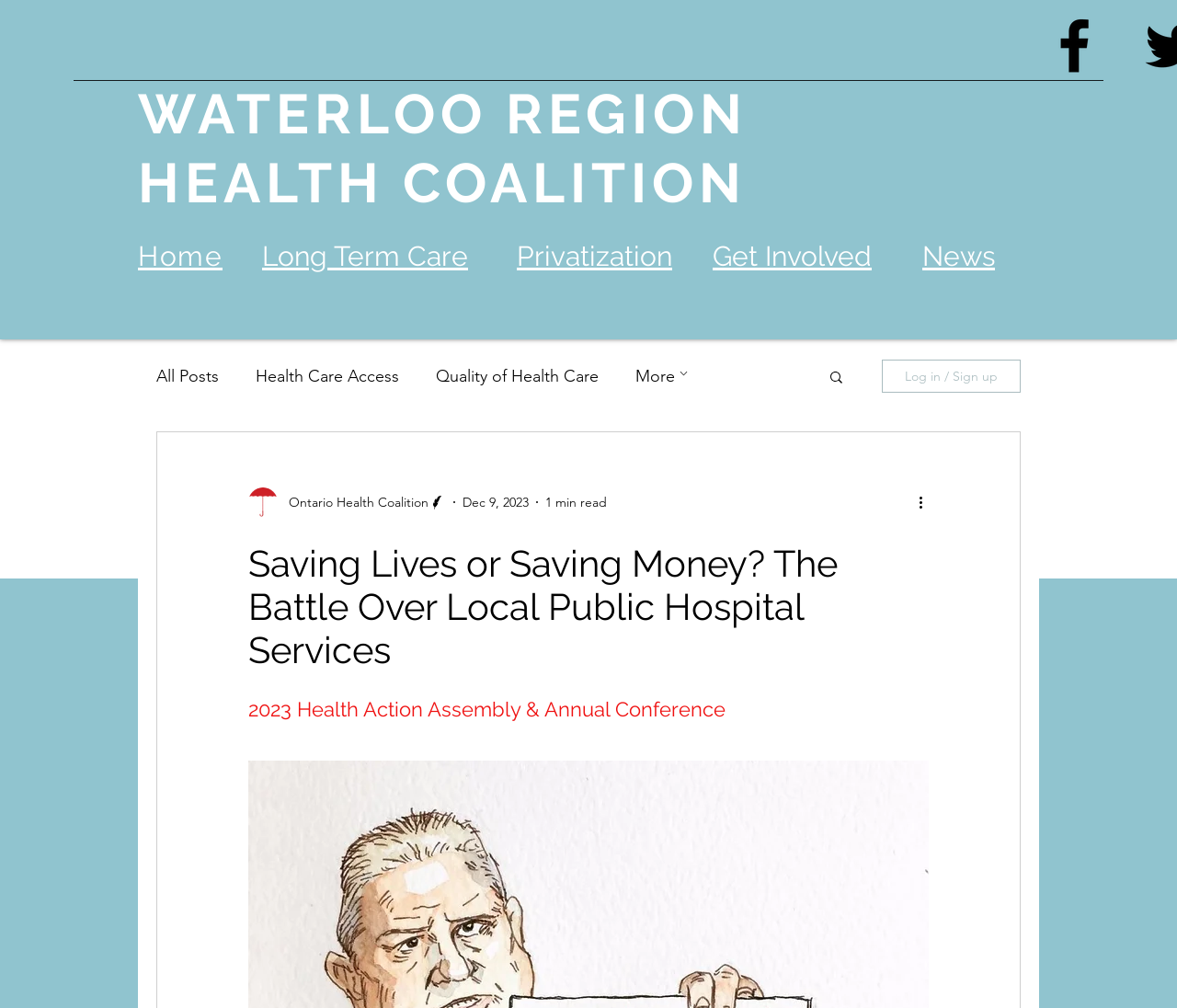Respond to the question below with a concise word or phrase:
What is the topic of the article?

Local Public Hospital Services